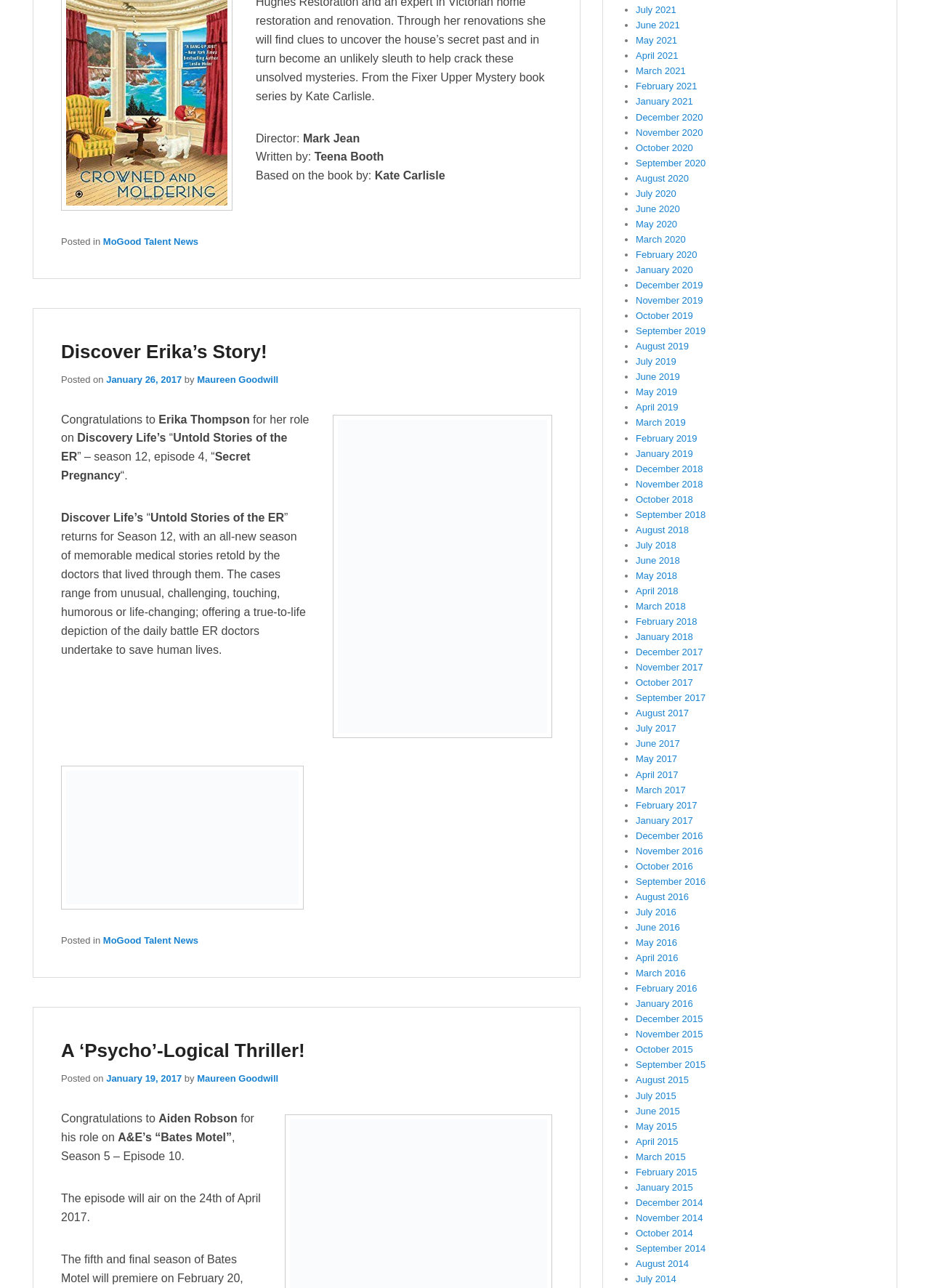Provide your answer in a single word or phrase: 
Who wrote the book that the TV show is based on?

Kate Carlisle